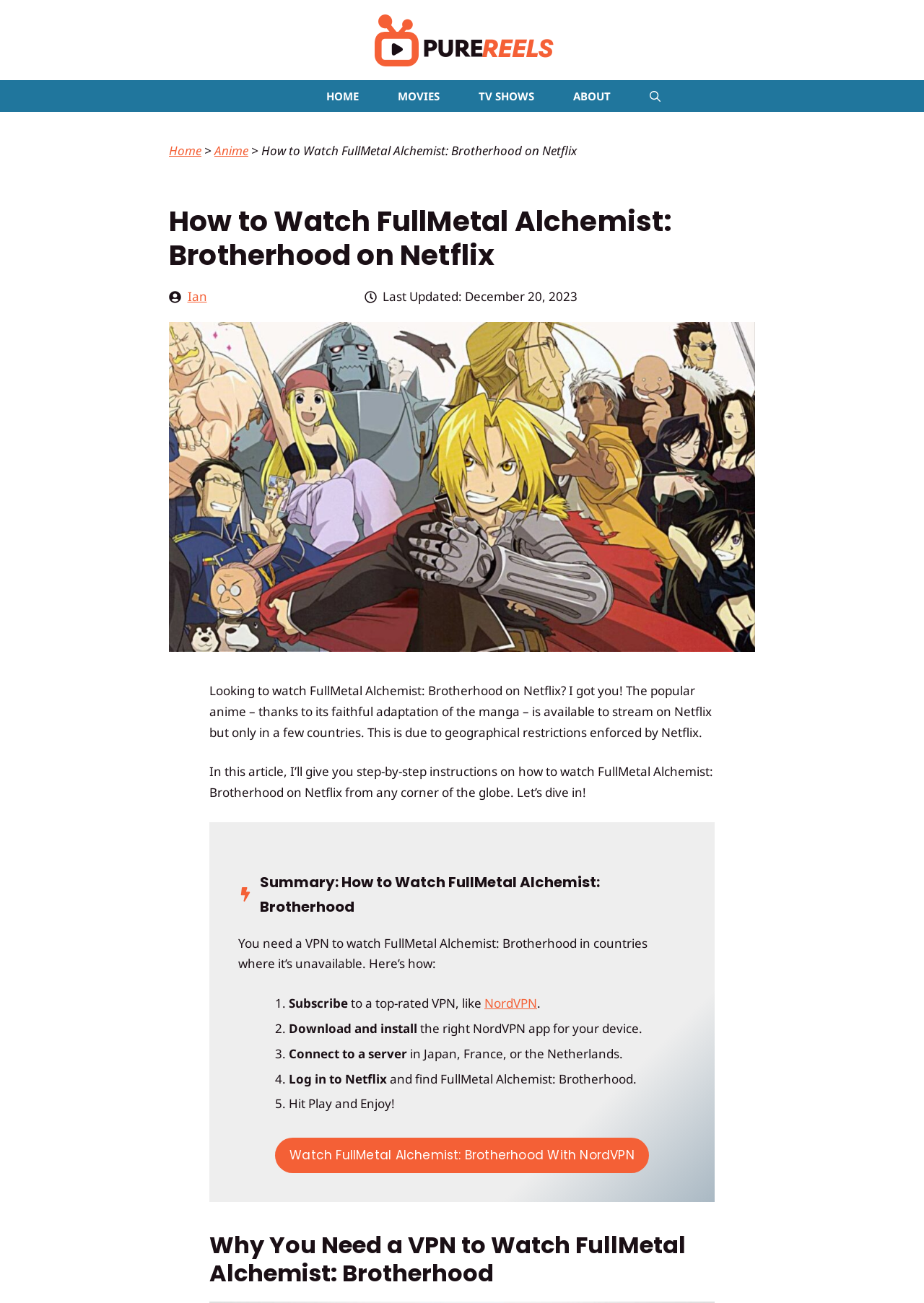Create an elaborate caption for the webpage.

The webpage is about watching FullMetal Alchemist: Brotherhood on Netflix from any location. At the top, there is a banner with a link to "PureReels" and an image of the same. Below the banner, there is a navigation menu with links to "HOME", "MOVIES", "TV SHOWS", and "ABOUT". 

To the right of the navigation menu, there is a search button. Below the search button, there is a breadcrumb navigation with links to "Home", "Anime", and the current page "How to Watch FullMetal Alchemist: Brotherhood on Netflix". 

The main content of the page starts with a heading "How to Watch FullMetal Alchemist: Brotherhood on Netflix" followed by a link to the author "Ian" and the last updated date "December 20, 2023". 

The article begins by explaining that FullMetal Alchemist: Brotherhood is available on Netflix but only in a few countries due to geographical restrictions. The author promises to provide step-by-step instructions on how to watch the anime from anywhere in the world. 

The instructions are divided into five steps, each with a numbered heading. The steps are: subscribing to a top-rated VPN like NordVPN, downloading and installing the VPN app, connecting to a server in Japan, France, or the Netherlands, logging in to Netflix, and finding FullMetal Alchemist: Brotherhood. 

There is also a link to "Watch FullMetal Alchemist: Brotherhood With NordVPN" at the end of the instructions. 

Further down the page, there is a heading "Why You Need a VPN to Watch FullMetal Alchemist: Brotherhood", but the content is not provided in the accessibility tree.